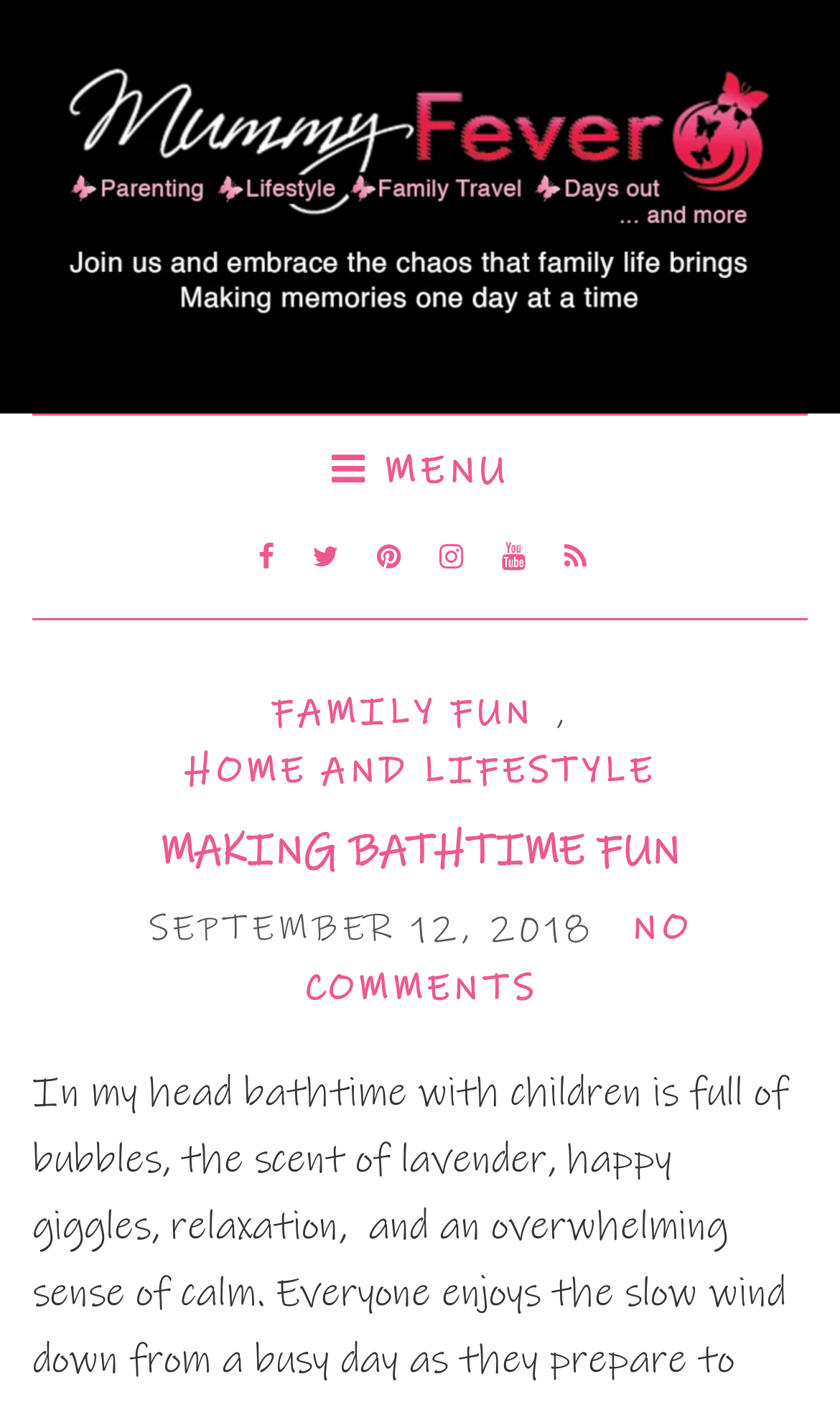Write a detailed summary of the webpage, including text, images, and layout.

The webpage is about making bathtime fun, specifically for families with growing babies. At the top left, there is a heading "Mummy Fever" with a linked image, which is likely the logo of the website. Below this, there is a menu link with a hamburger icon. 

To the right of the menu link, there are several social media links, including Facebook, Twitter, Instagram, Pinterest, and YouTube, represented by their respective icons. 

Further down, there is a main heading "MAKING BATHTIME FUN" in a larger font size. Below this, there is a time stamp "SEPTEMBER 12, 2018" and a link "NO COMMENTS" indicating that there are no comments on the article. 

On the same level as the time stamp, there are three category links: "FAMILY FUN", "HOME AND LIFESTYLE", separated by commas. These links are likely related to the article's content.